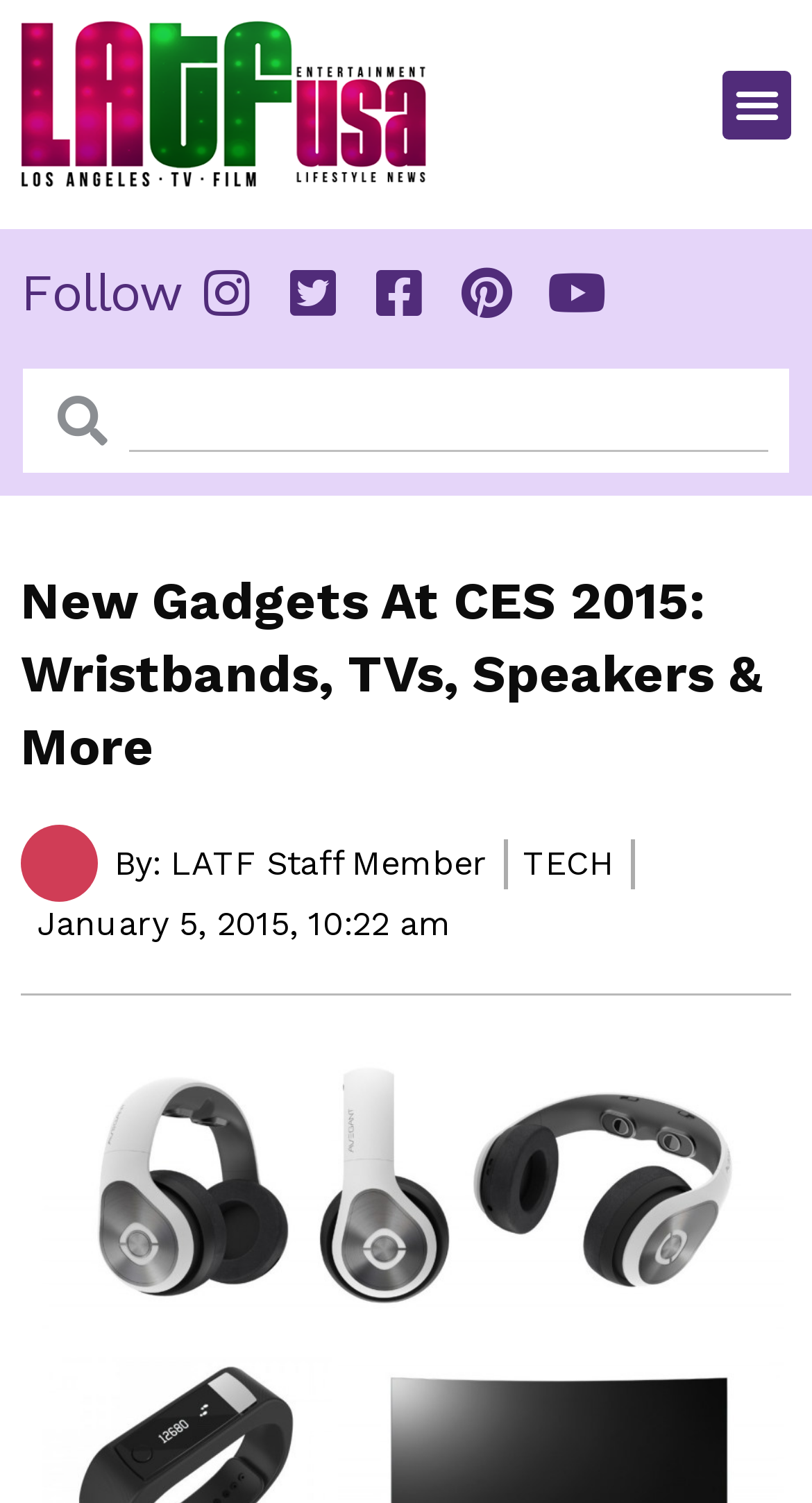Answer the question in one word or a short phrase:
How many links are there in the 'Follow' section?

5